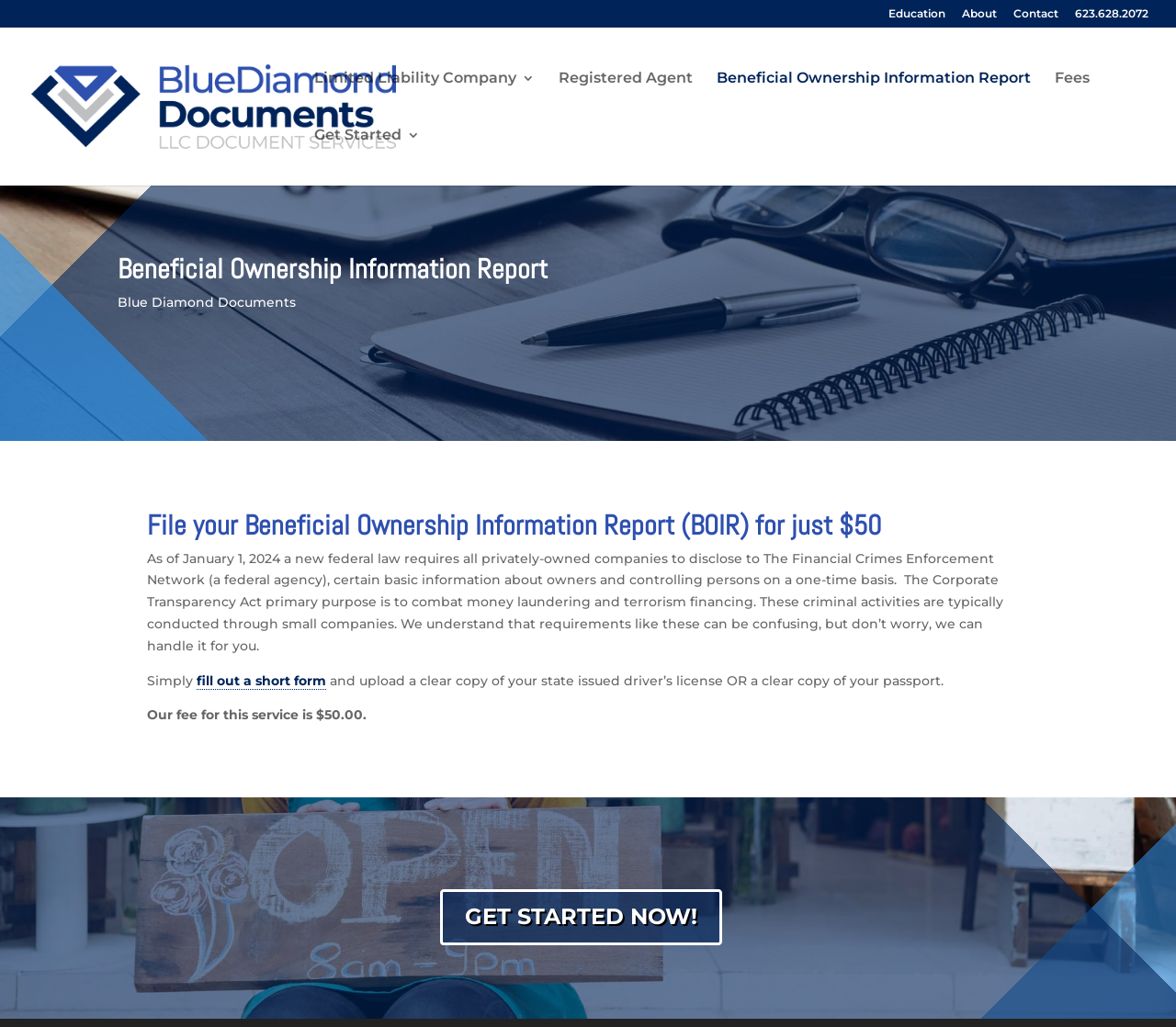Please study the image and answer the question comprehensively:
How much does it cost to file a Beneficial Ownership Information Report?

The webpage states that the fee for filing a Beneficial Ownership Information Report is $50.00, which is a one-time payment for this service.